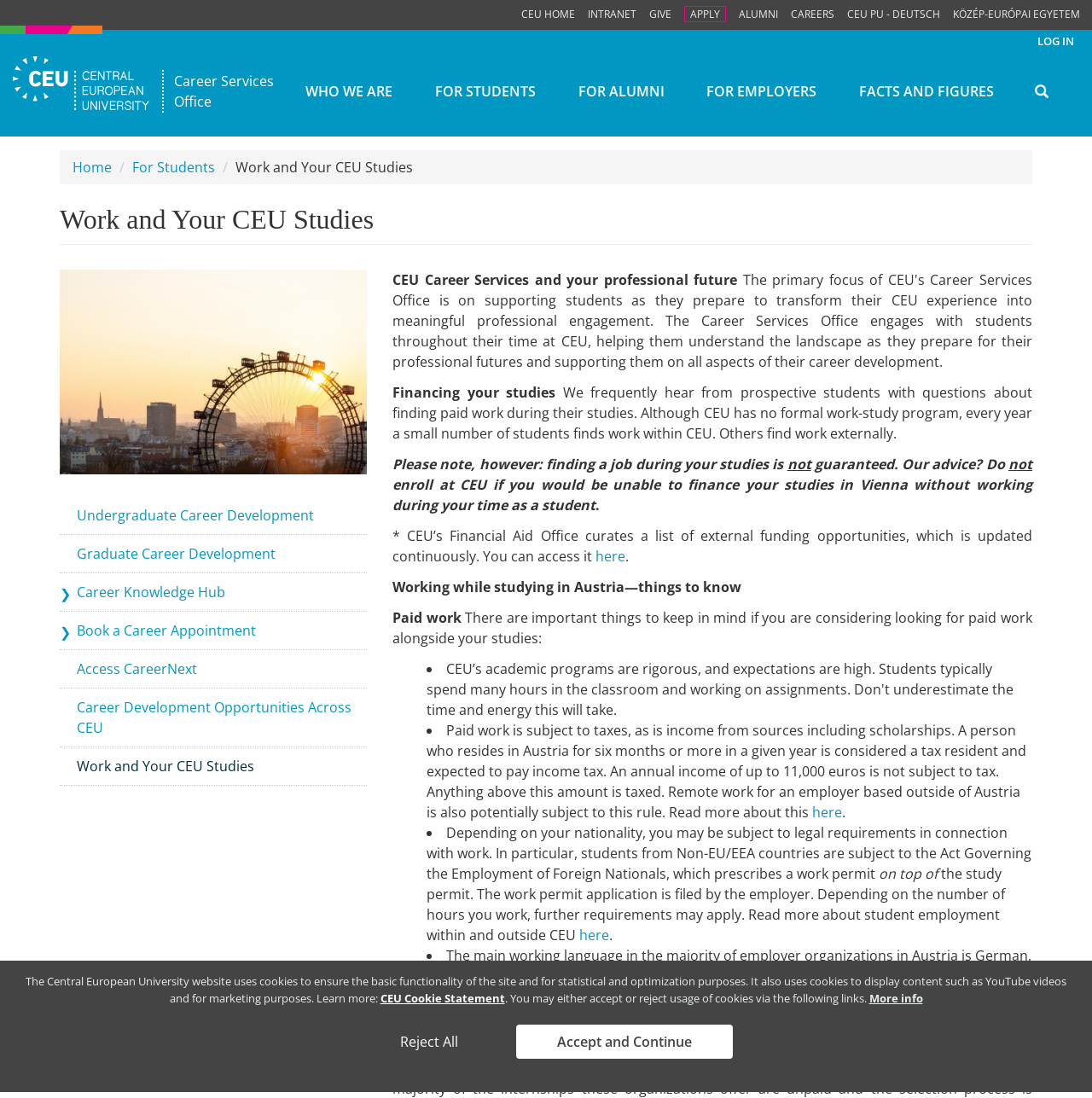Please specify the bounding box coordinates of the element that should be clicked to execute the given instruction: 'Access CareerNext'. Ensure the coordinates are four float numbers between 0 and 1, expressed as [left, top, right, bottom].

[0.055, 0.592, 0.336, 0.627]